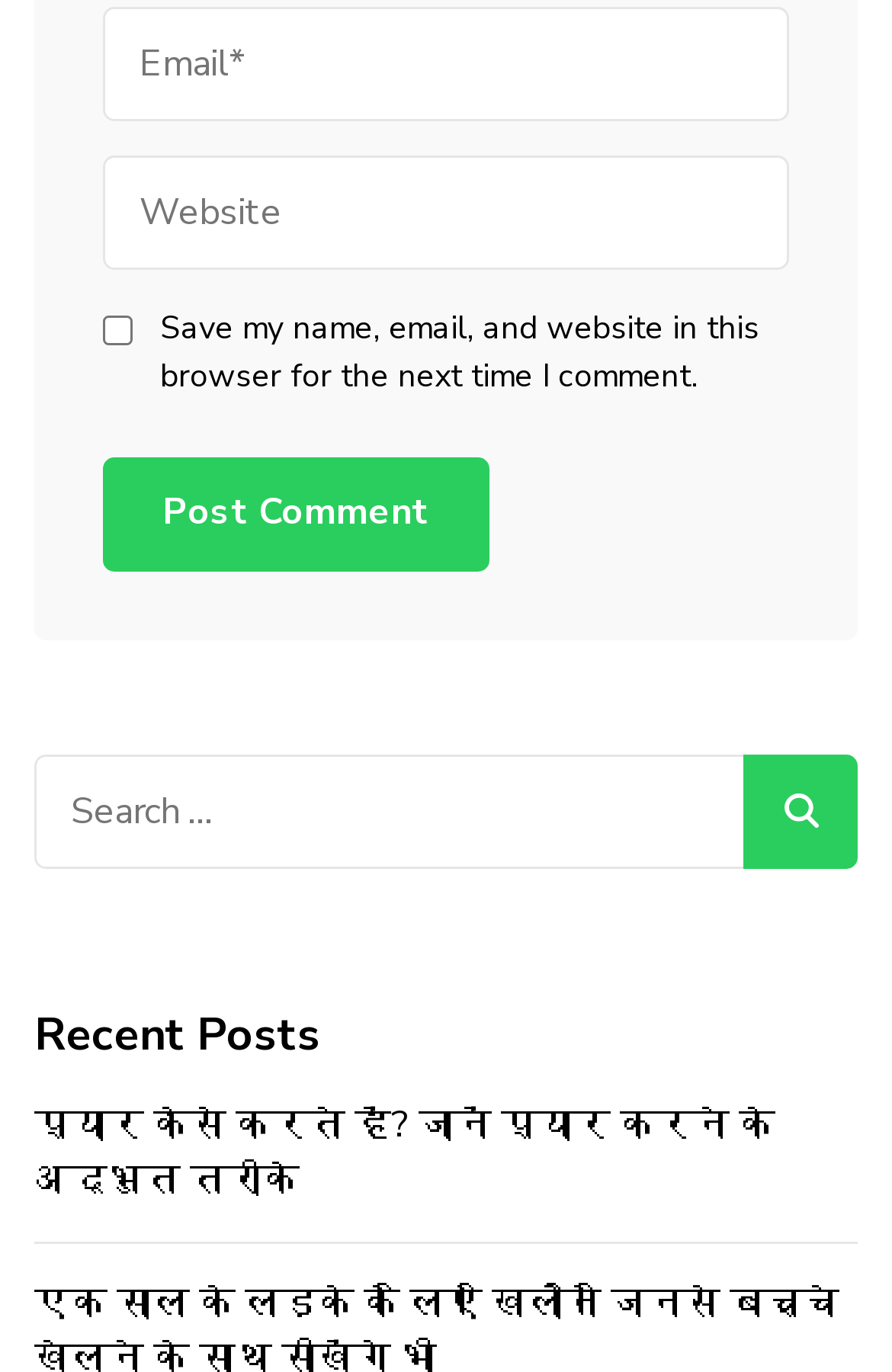What is the label of the first textbox?
Analyze the image and deliver a detailed answer to the question.

The first textbox has a label 'Email' which is indicated by the StaticText element with the text 'Email' and the textbox element with the description 'Email' required: True.